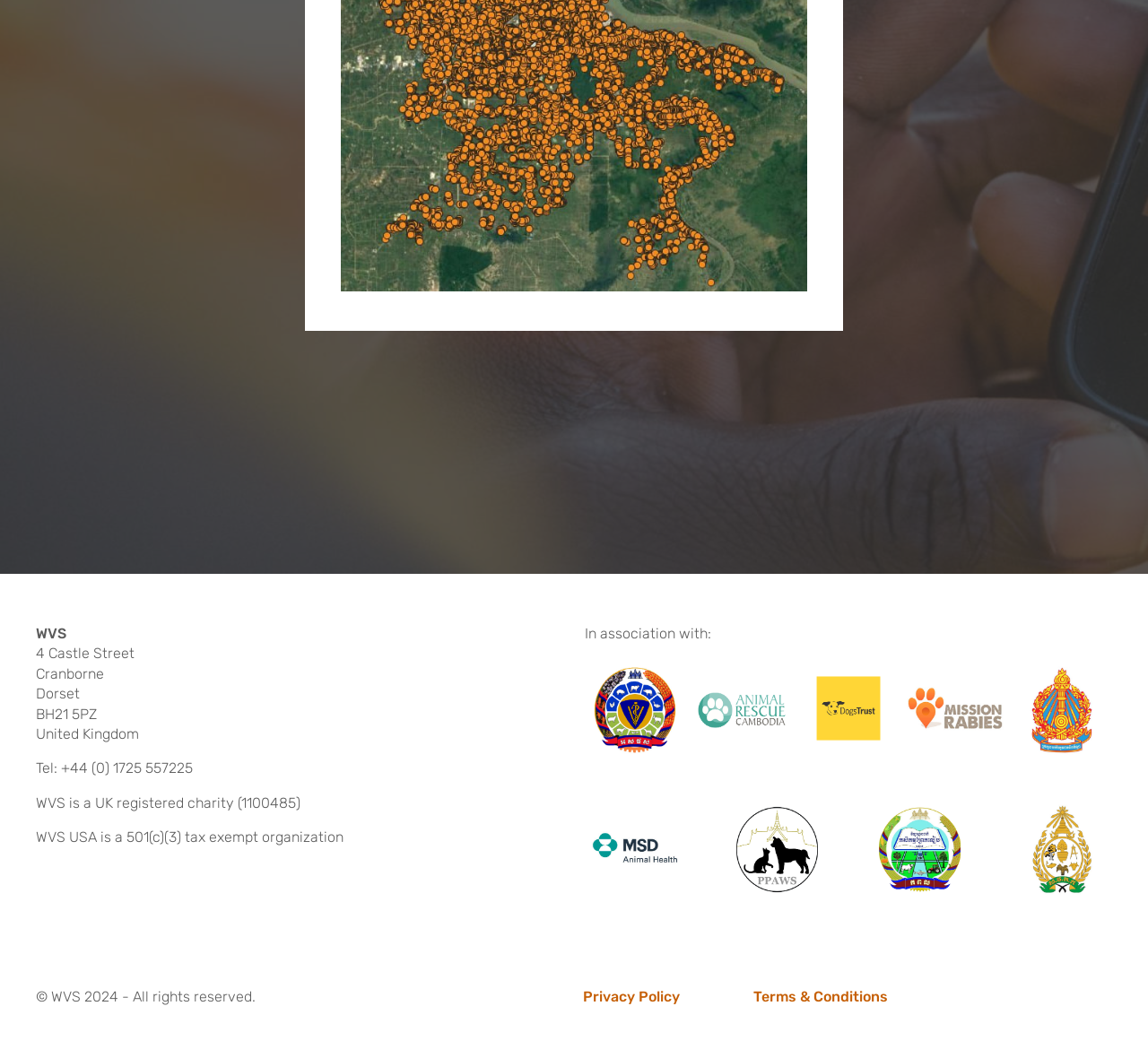Find the bounding box coordinates for the element described here: "Privacy Policy".

[0.508, 0.935, 0.586, 0.949]